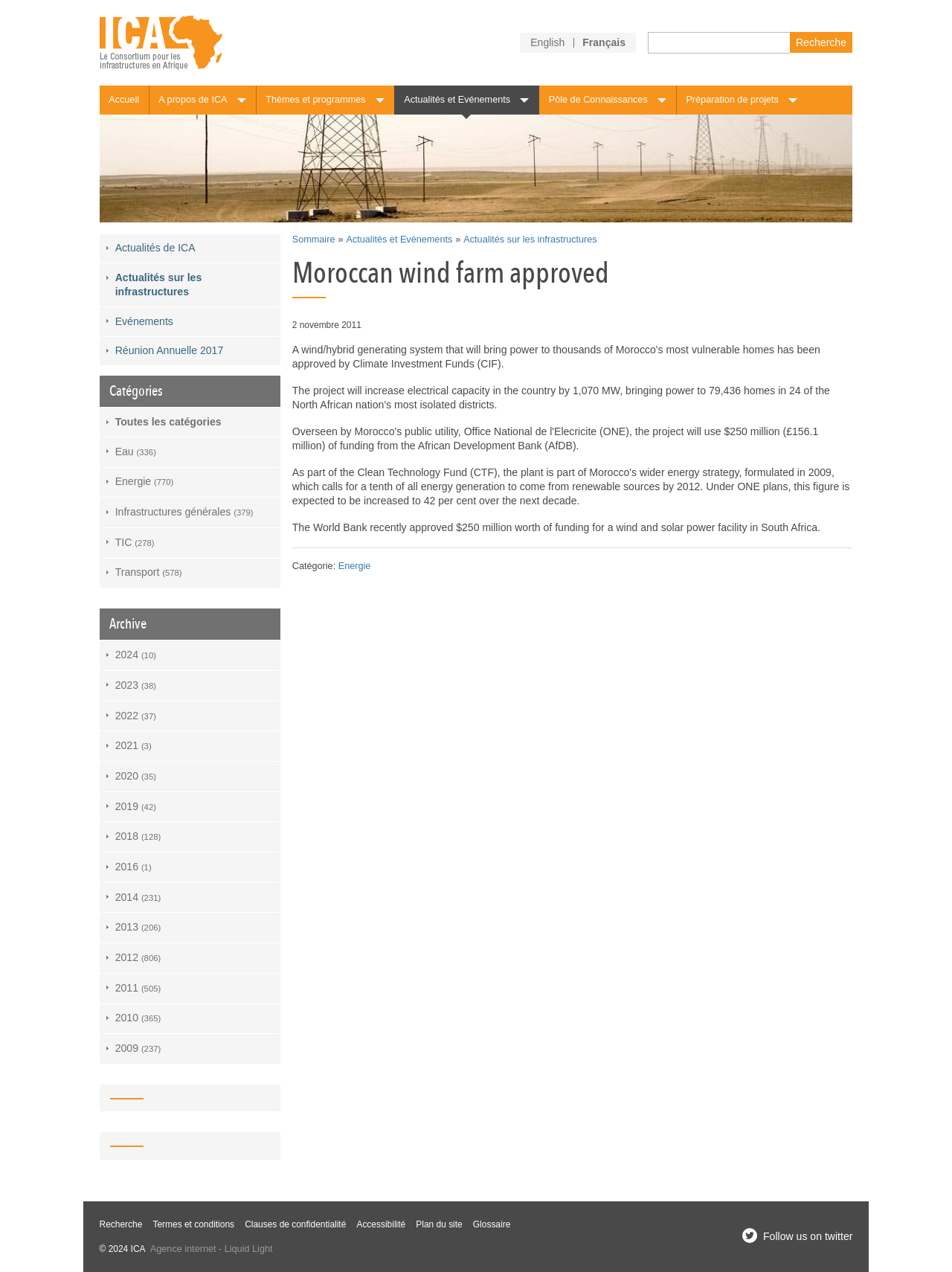What is the main topic of this webpage?
Could you give a comprehensive explanation in response to this question?

I determined the main topic of this webpage by reading the heading 'Moroccan wind farm approved' and the subsequent text, which discusses the approval of a wind and solar power facility in Morocco.